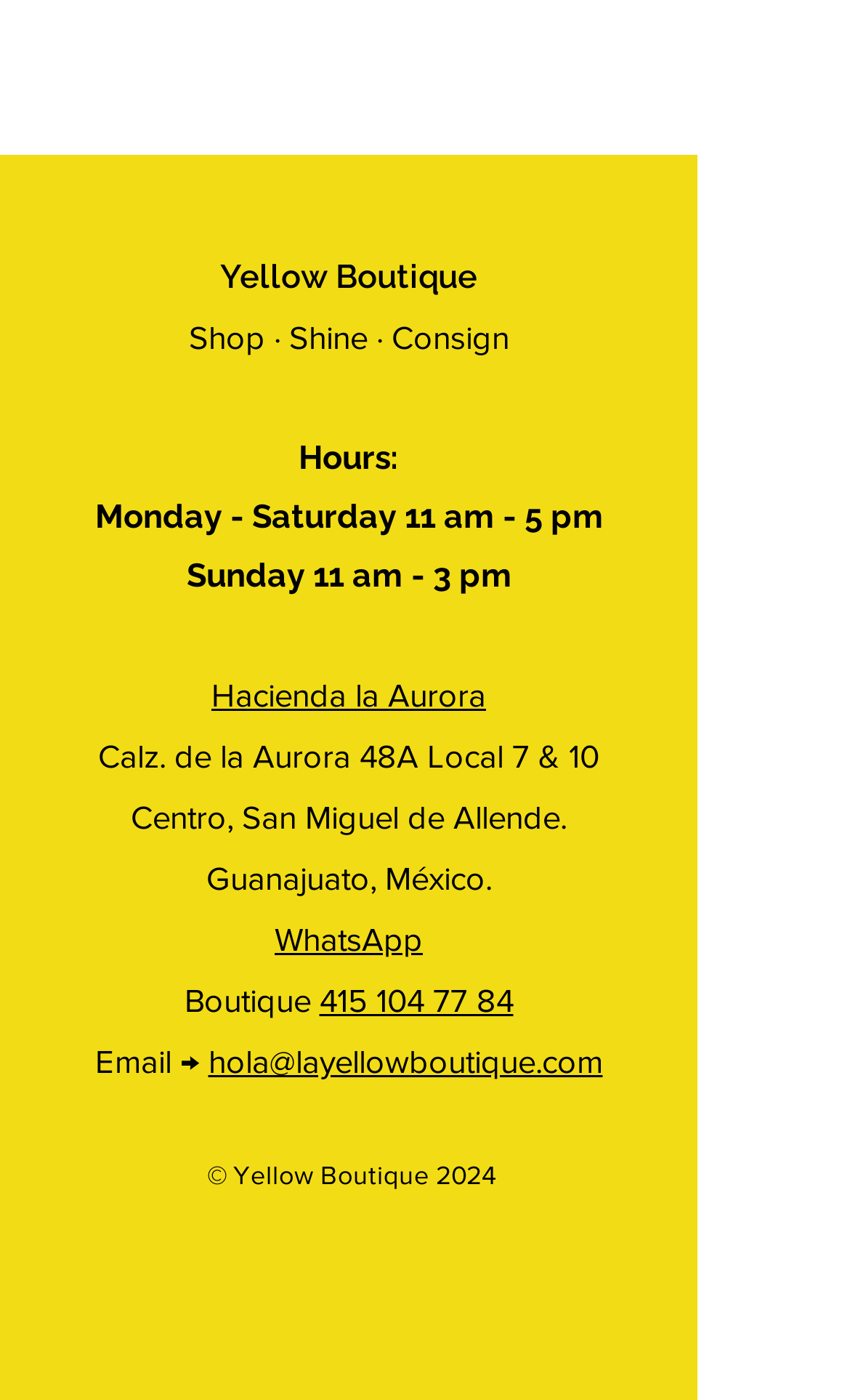Respond to the question below with a single word or phrase:
What social media platforms are available?

Instagram, Facebook